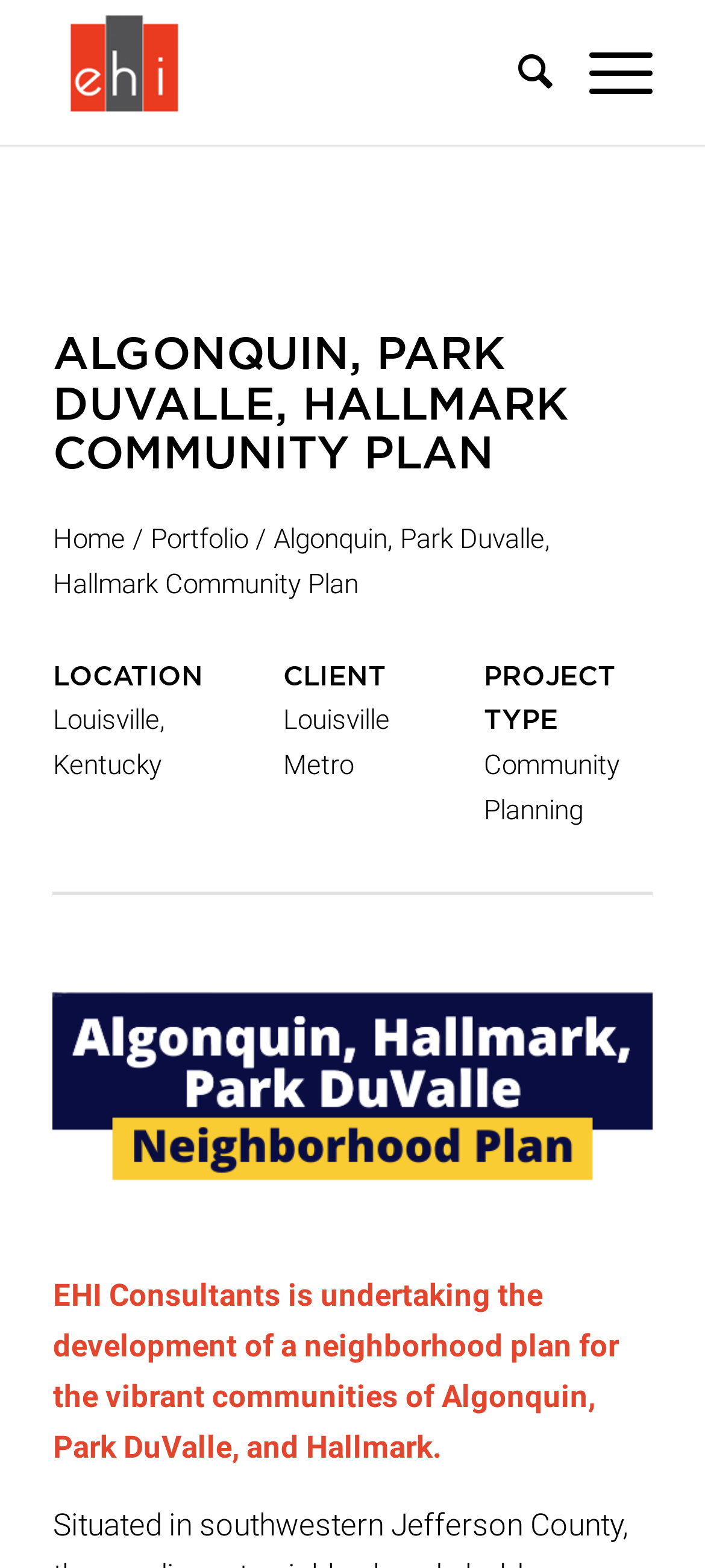Use a single word or phrase to answer the question: What is the company undertaking the development of the neighborhood plan?

EHI Consultants